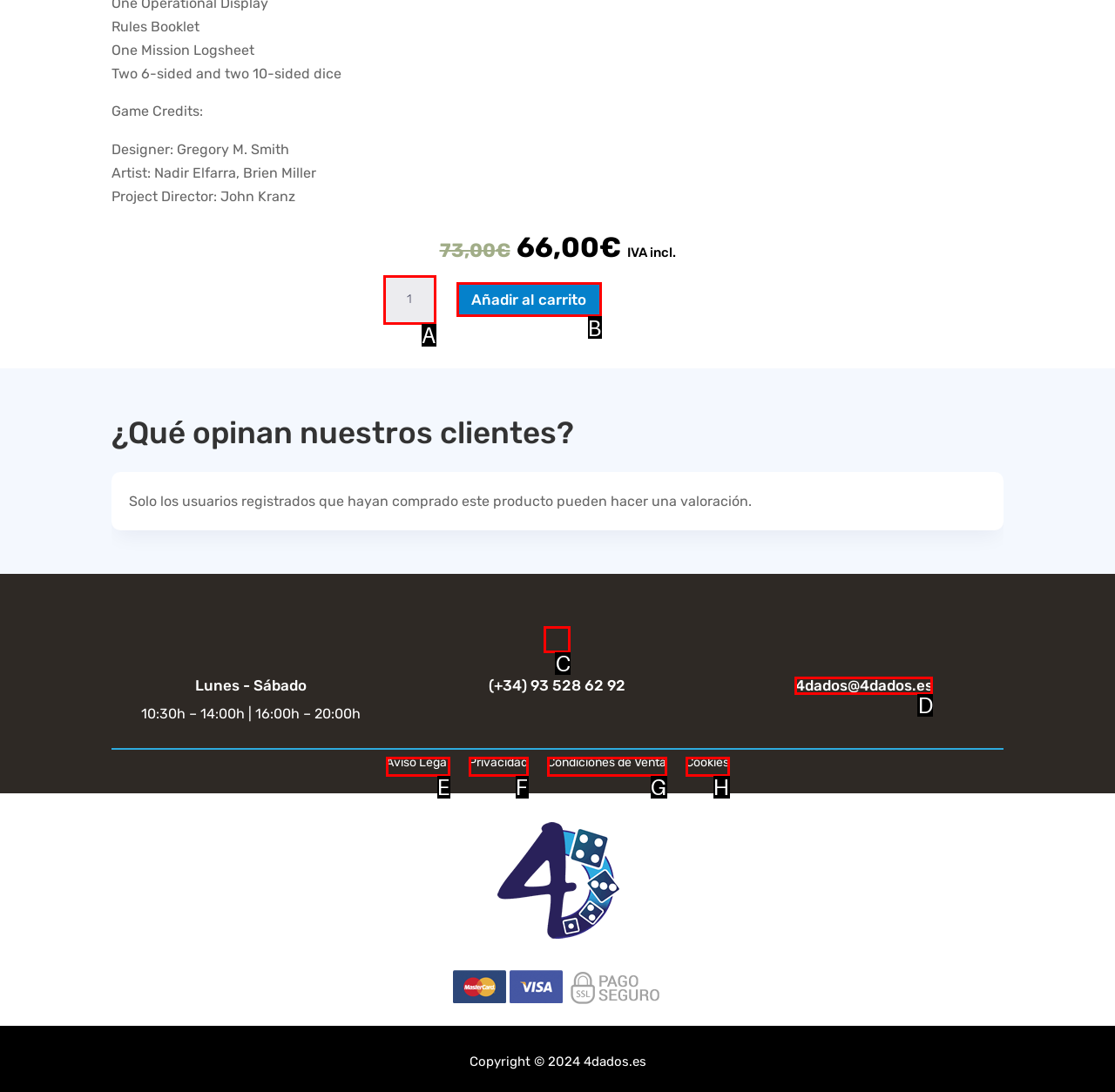Choose the HTML element that should be clicked to accomplish the task: Select the quantity of products. Answer with the letter of the chosen option.

A